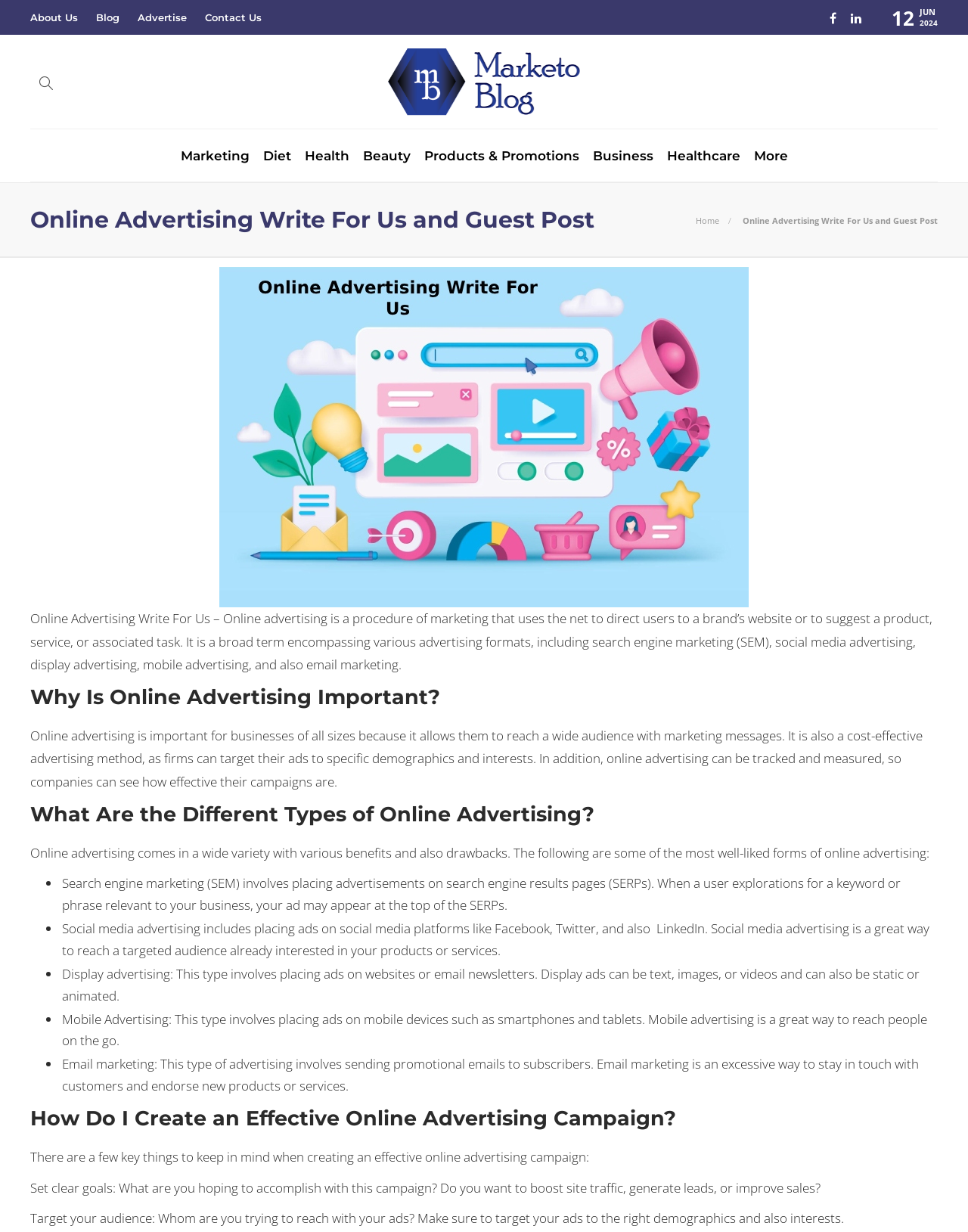Respond to the question below with a single word or phrase:
What is the purpose of online advertising?

Reach a wide audience